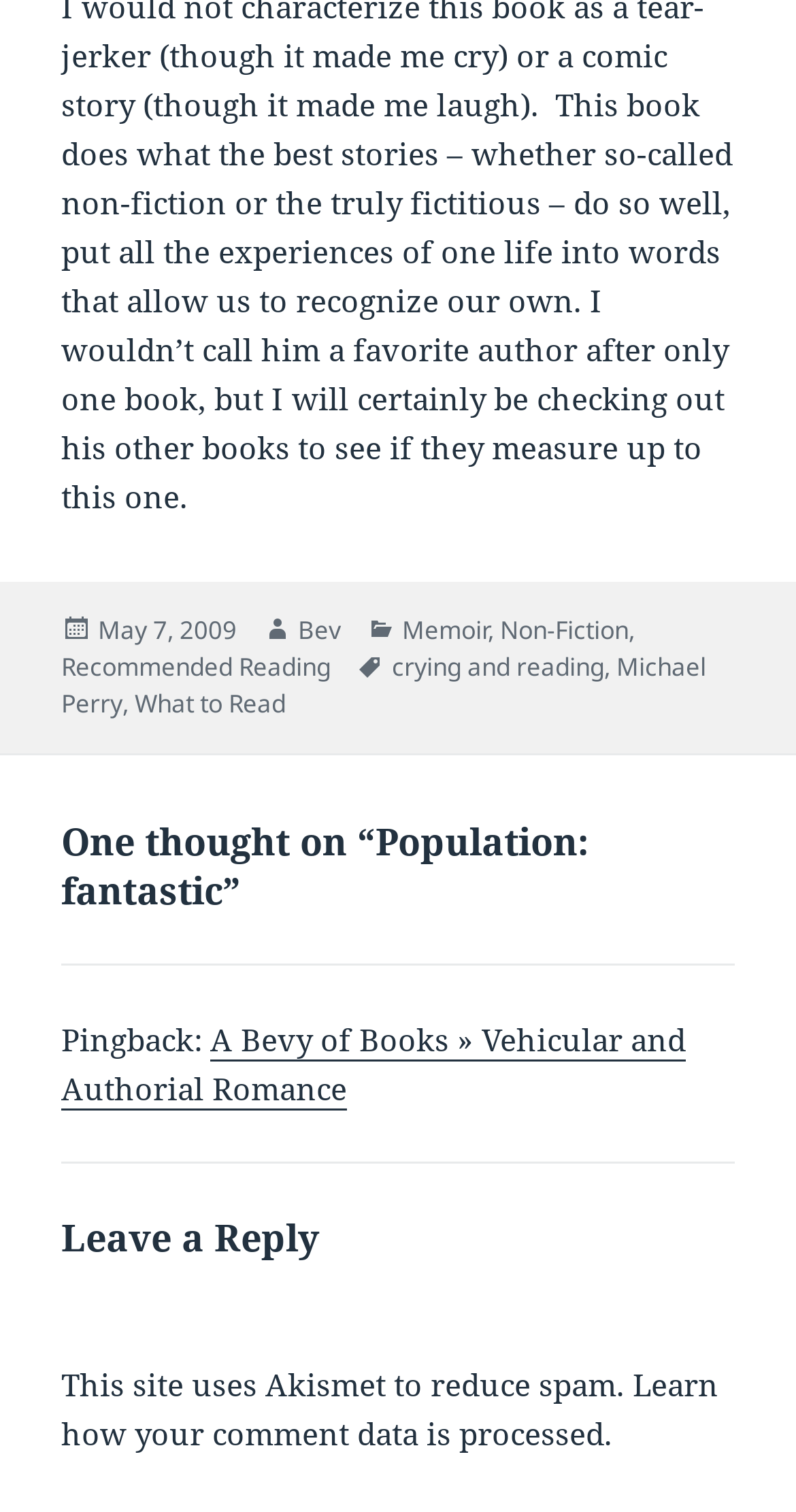What is the purpose of the iframe in the comment section?
Using the details shown in the screenshot, provide a comprehensive answer to the question.

I found the purpose of the iframe in the comment section by looking at the iframe element, which has a description of 'Comment Form', indicating that it is used to submit comments.